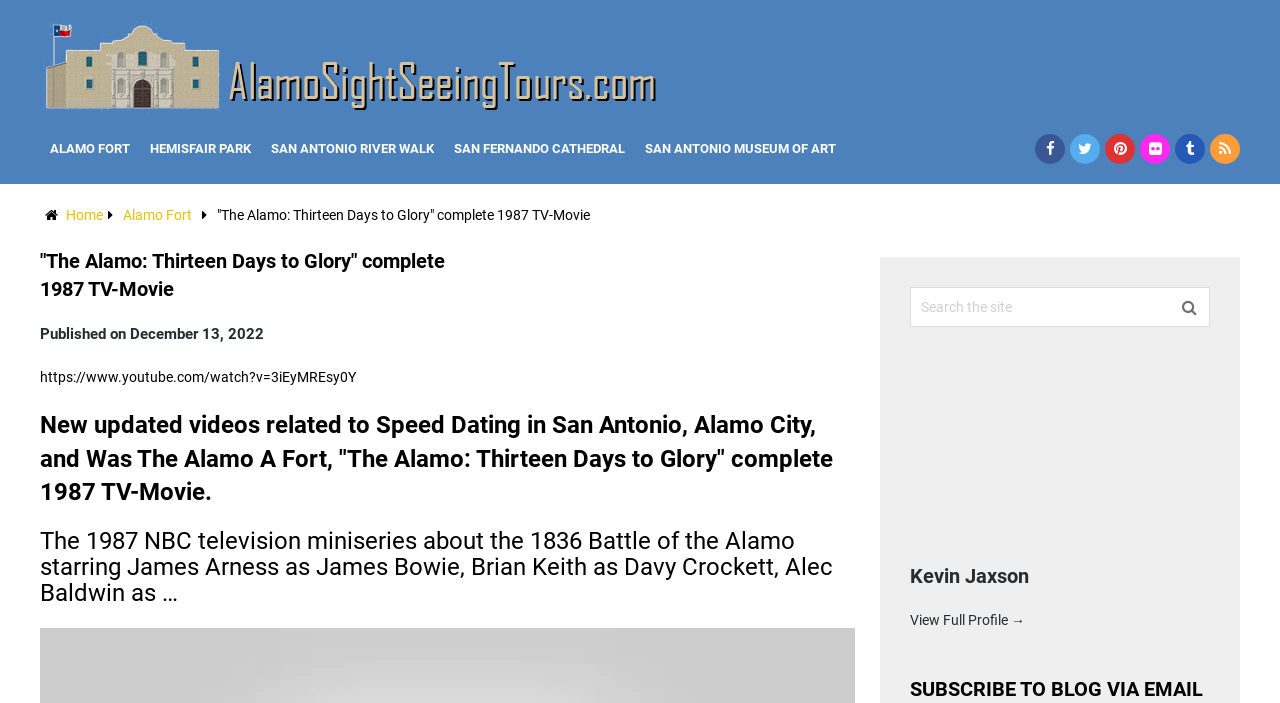Locate the bounding box coordinates of the clickable region necessary to complete the following instruction: "Go to Home". Provide the coordinates in the format of four float numbers between 0 and 1, i.e., [left, top, right, bottom].

[0.052, 0.294, 0.08, 0.317]